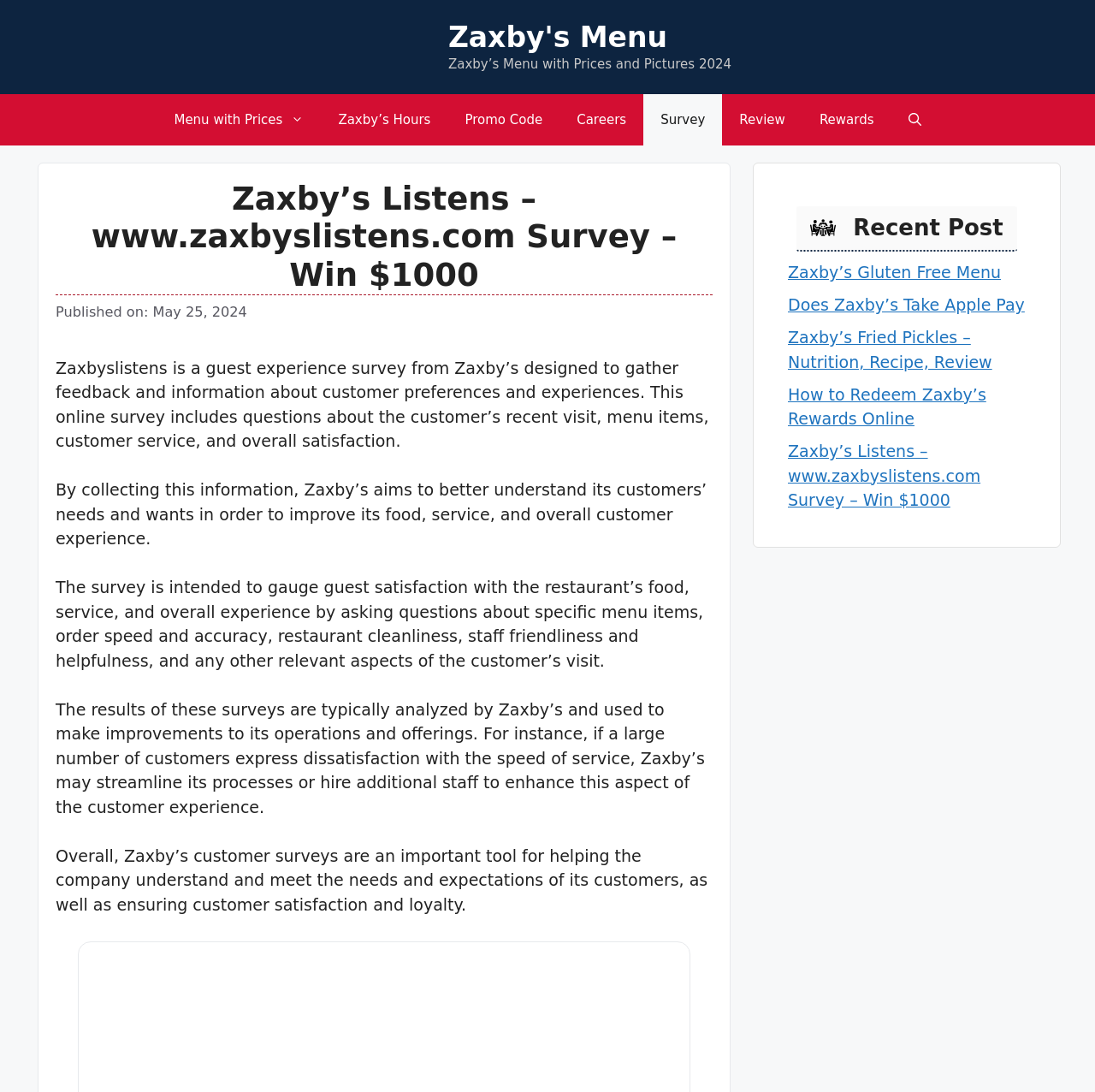Detail the features and information presented on the webpage.

The webpage is about Zaxby's Listens, a customer survey platform designed to gather feedback and information about customer preferences and experiences. At the top of the page, there is a banner with a link to "Zaxby's Menu" and an image of the menu. Below the banner, there is a navigation menu with links to "Menu with Prices", "Zaxby's Hours", "Promo Code", "Careers", "Survey", "Review", and "Rewards".

The main content of the page is divided into two sections. On the left side, there is a header with the title "Zaxby’s Listens – www.zaxbyslistens.com Survey – Win $1000" and a published date "May 25, 2024". Below the header, there are four paragraphs of text explaining the purpose of the survey, how it helps Zaxby's to understand its customers' needs, and how the results are used to make improvements to the restaurant's operations and offerings.

On the right side, there is a complementary section with a heading "Recent Post" and five links to recent articles, including "Zaxby’s Gluten Free Menu", "Does Zaxby’s Take Apple Pay", "Zaxby’s Fried Pickles – Nutrition, Recipe, Review", "How to Redeem Zaxby’s Rewards Online", and "Zaxby’s Listens – www.zaxbyslistens.com Survey – Win $1000".